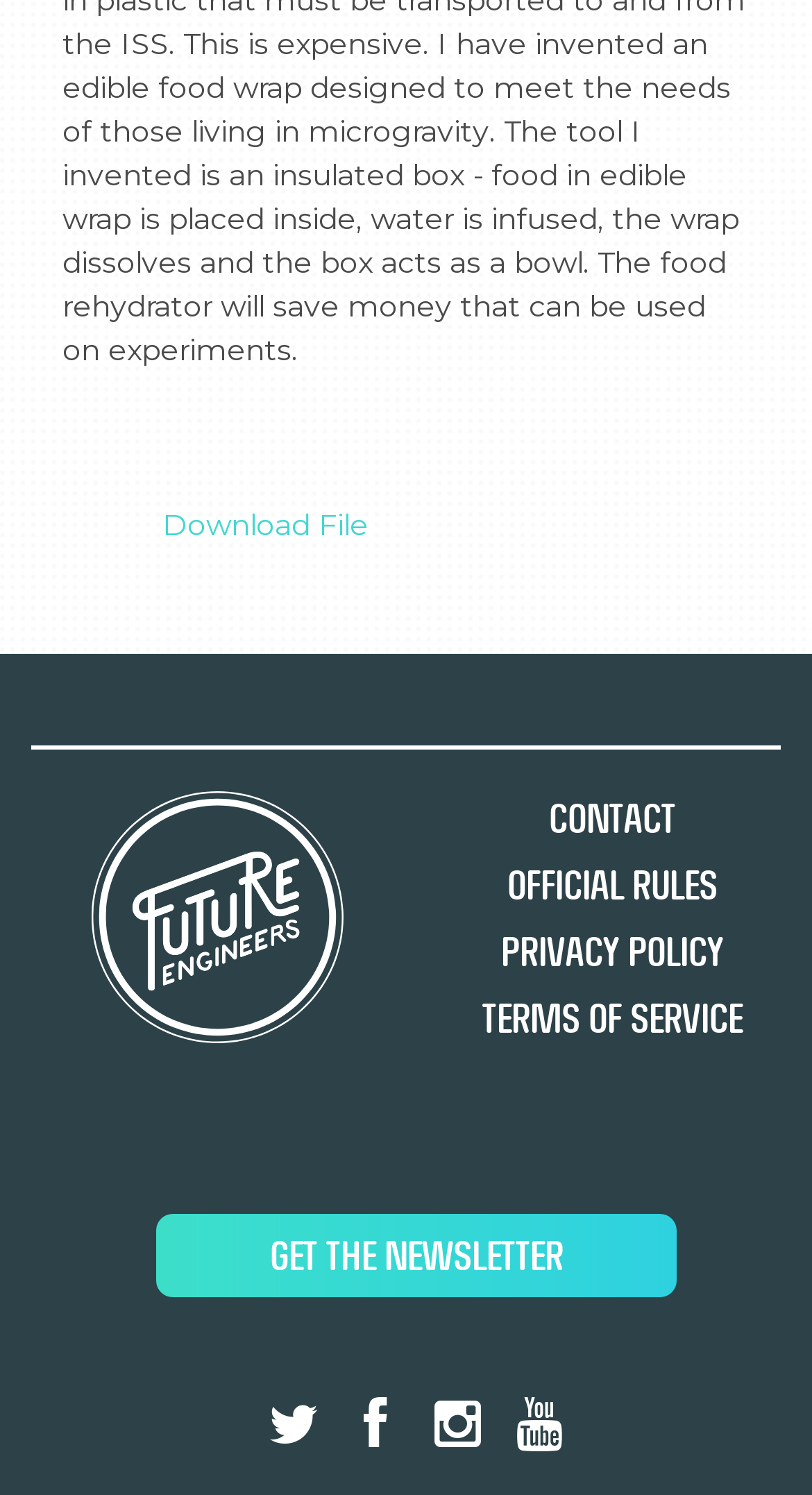How many links are in the footer?
Answer the question based on the image using a single word or a brief phrase.

5